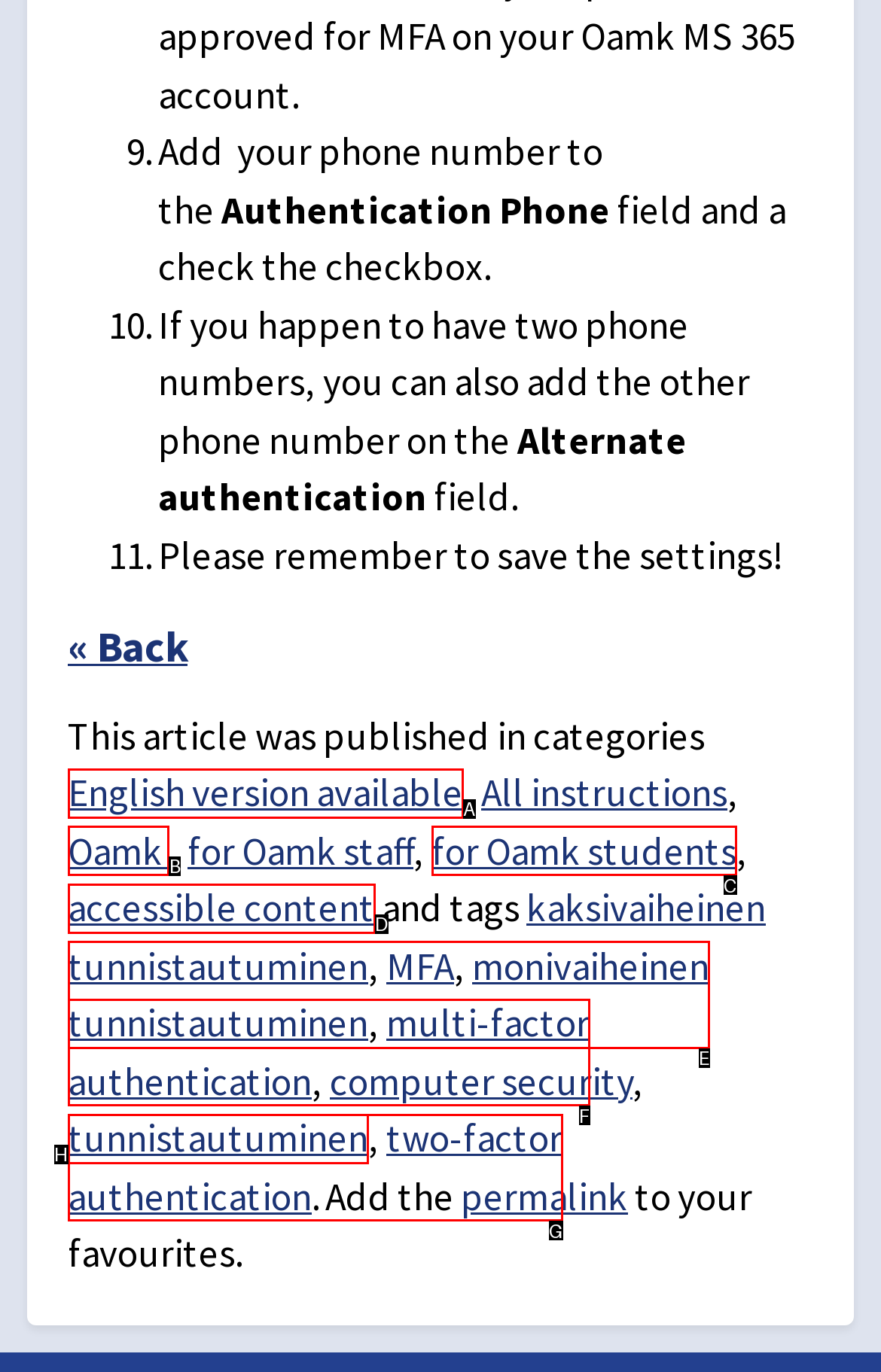Which HTML element should be clicked to complete the task: View laboratory information management system market report? Answer with the letter of the corresponding option.

None